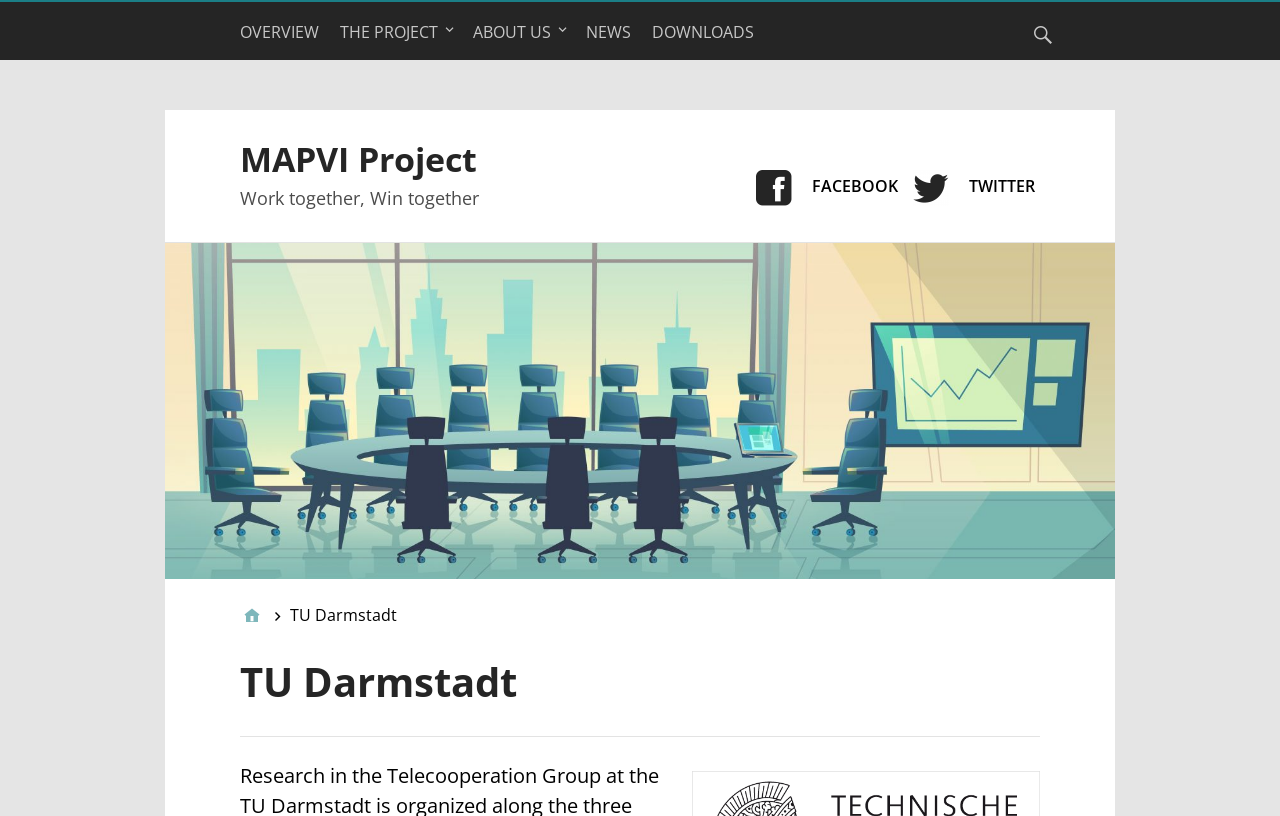Find the bounding box coordinates of the clickable area required to complete the following action: "Visit the MAPVI Project page".

[0.188, 0.167, 0.373, 0.223]